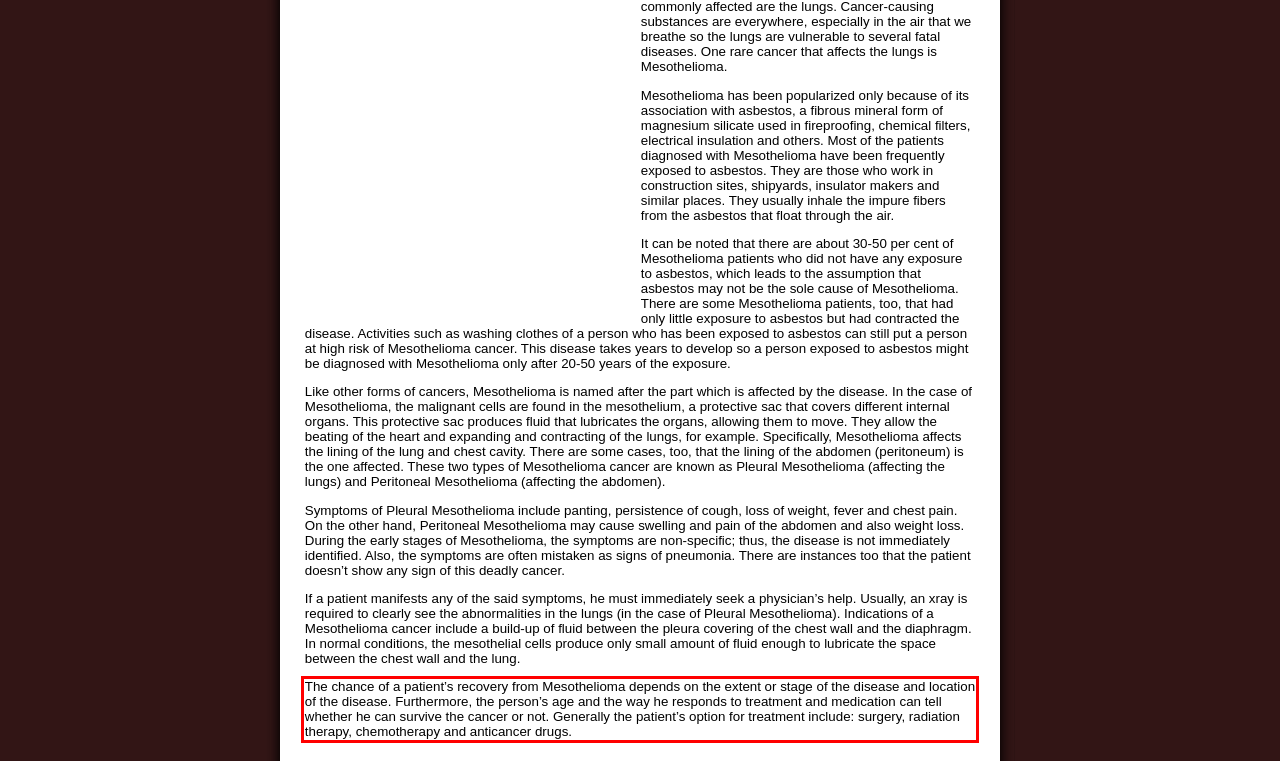By examining the provided screenshot of a webpage, recognize the text within the red bounding box and generate its text content.

The chance of a patient’s recovery from Mesothelioma depends on the extent or stage of the disease and location of the disease. Furthermore, the person’s age and the way he responds to treatment and medication can tell whether he can survive the cancer or not. Generally the patient’s option for treatment include: surgery, radiation therapy, chemotherapy and anticancer drugs.